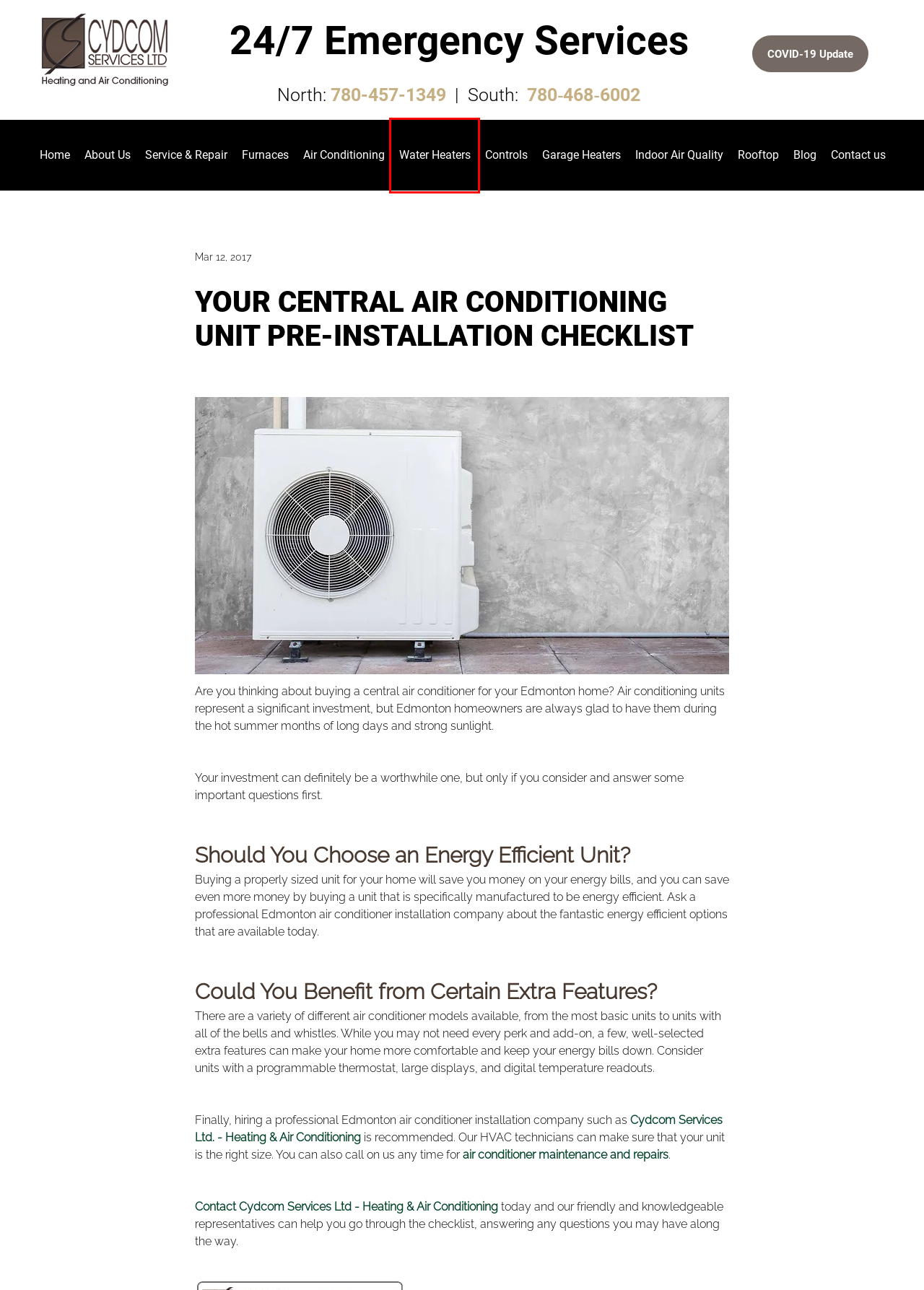You have a screenshot of a webpage with a red rectangle bounding box around an element. Identify the best matching webpage description for the new page that appears after clicking the element in the bounding box. The descriptions are:
A. Thermostats Edmonton | Controls | Cydcom Heating & Air Conditioning
B. Cydcom Heating & Air Conditioning | About Us
C. Air Conditioner Repair Edmonton | Cydcom Heating & Air Conditioning
D. Hot Water Tank Edmonton | Water Heaters | Cydcom Heating & Air Conditioning
E. HVAC Edmonton | Home | Cydcom Heating & Air Conditioning
F. Air Conditioner Edmonton | Cydcom Heating & Air Conditioning
G. Furnace Sales Edmonton | Furnaces | Cydcom Heating & Air Conditioning
H. HVAC Service | Service & Repair | Cydcom Heating & Air Conditioning

D